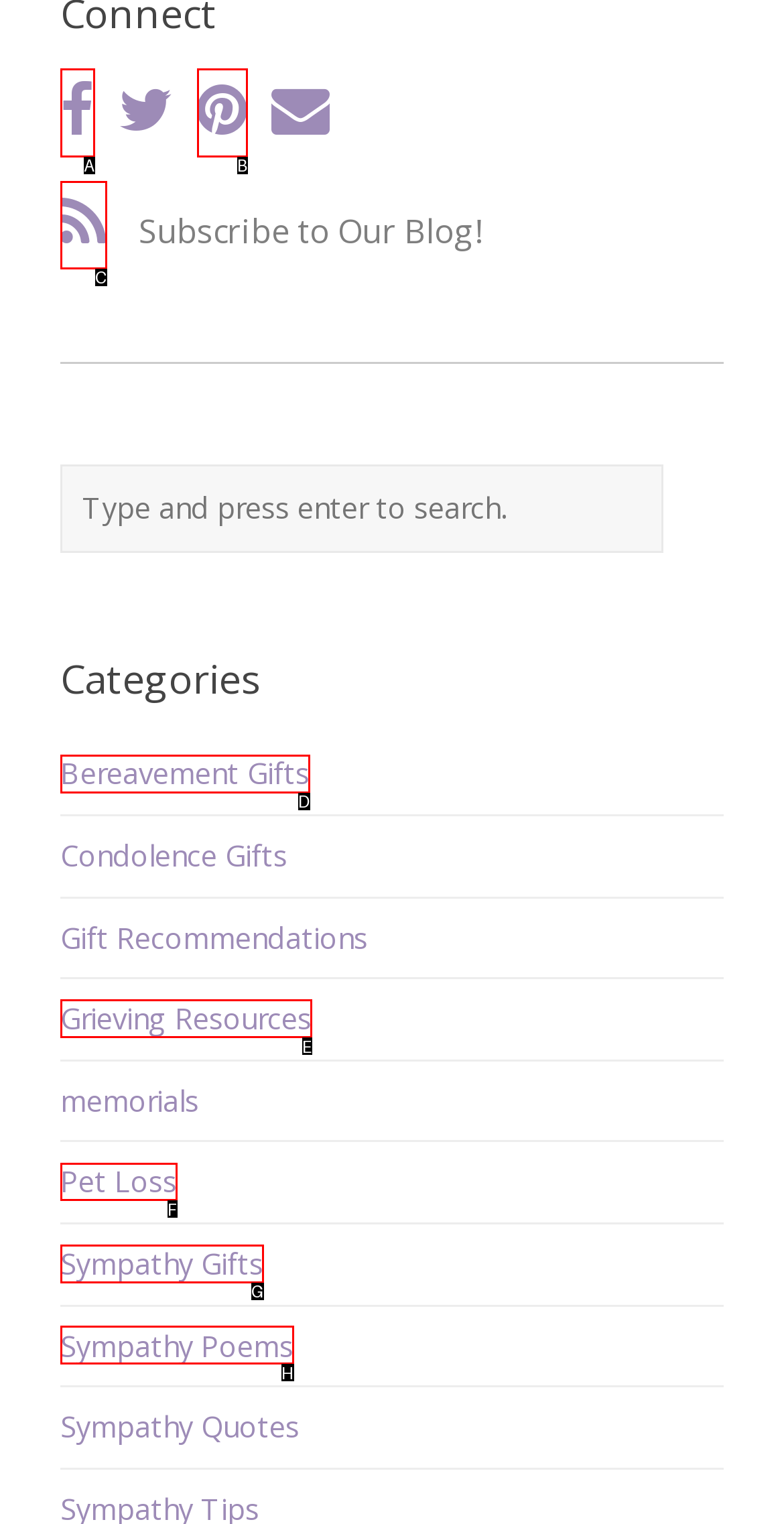Please indicate which option's letter corresponds to the task: View Pet Loss by examining the highlighted elements in the screenshot.

F